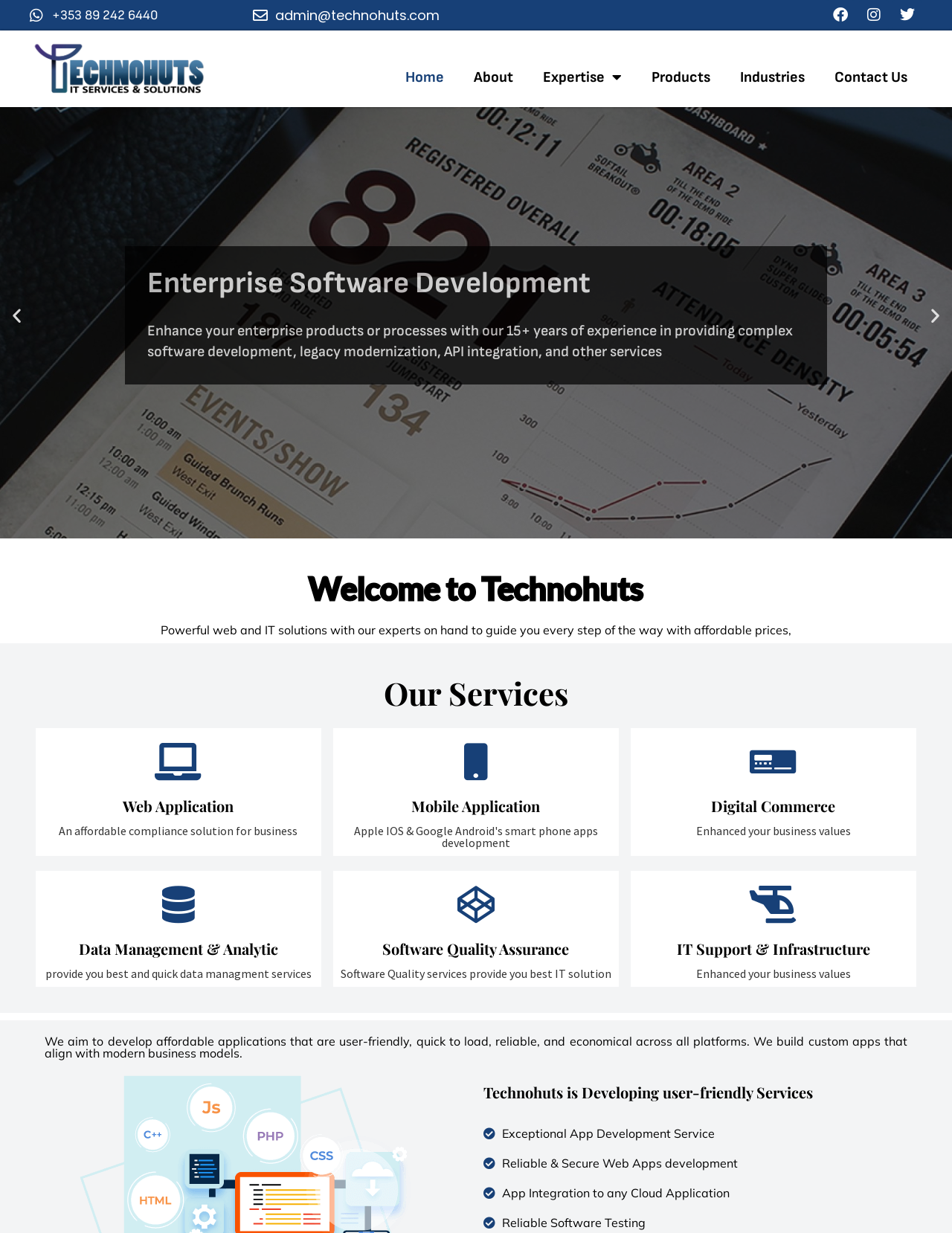Answer the question with a single word or phrase: 
What is the phone number of Technohuts?

+353 89 242 6440